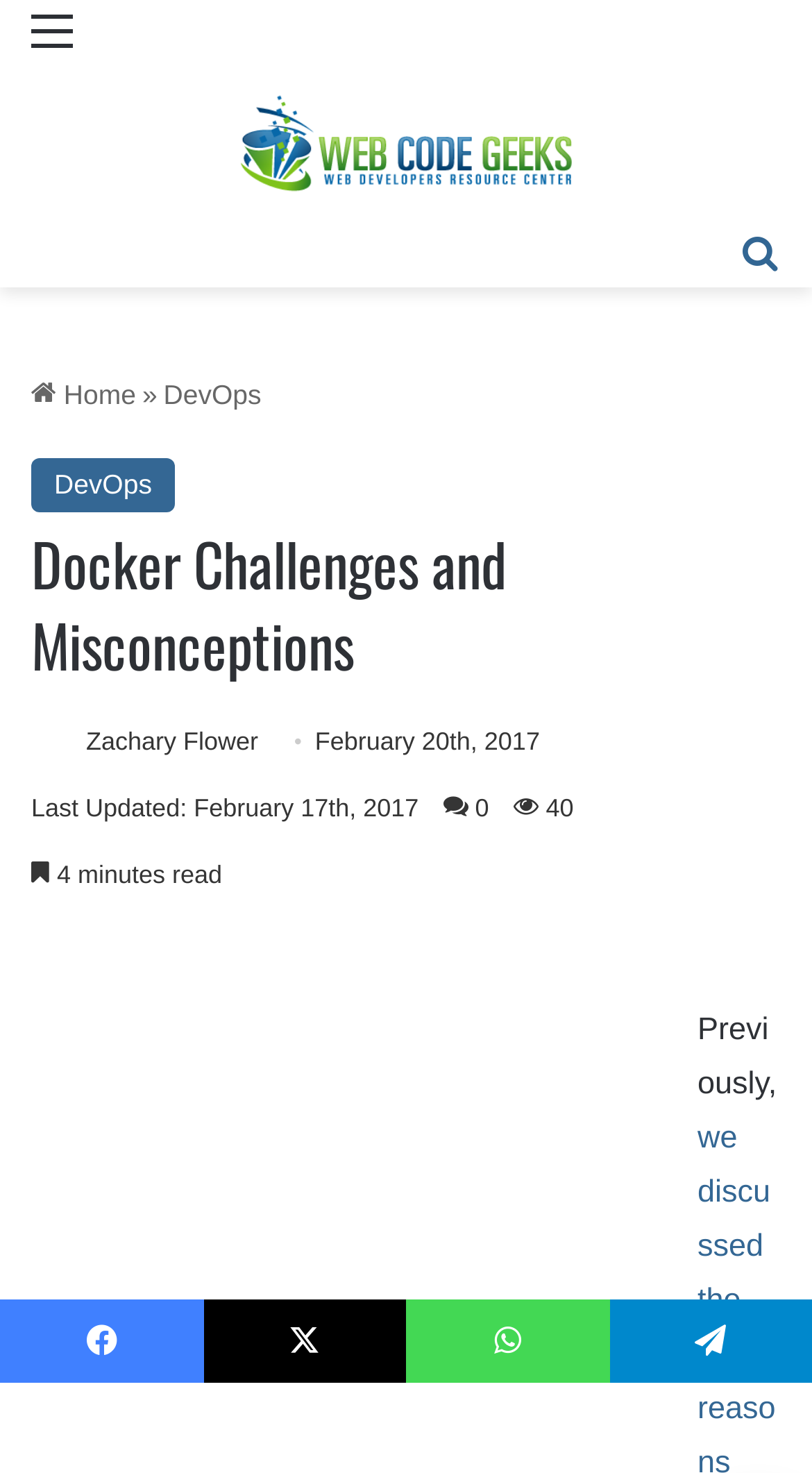What social media platforms are available for sharing?
Based on the screenshot, respond with a single word or phrase.

Facebook, WhatsApp, Telegram